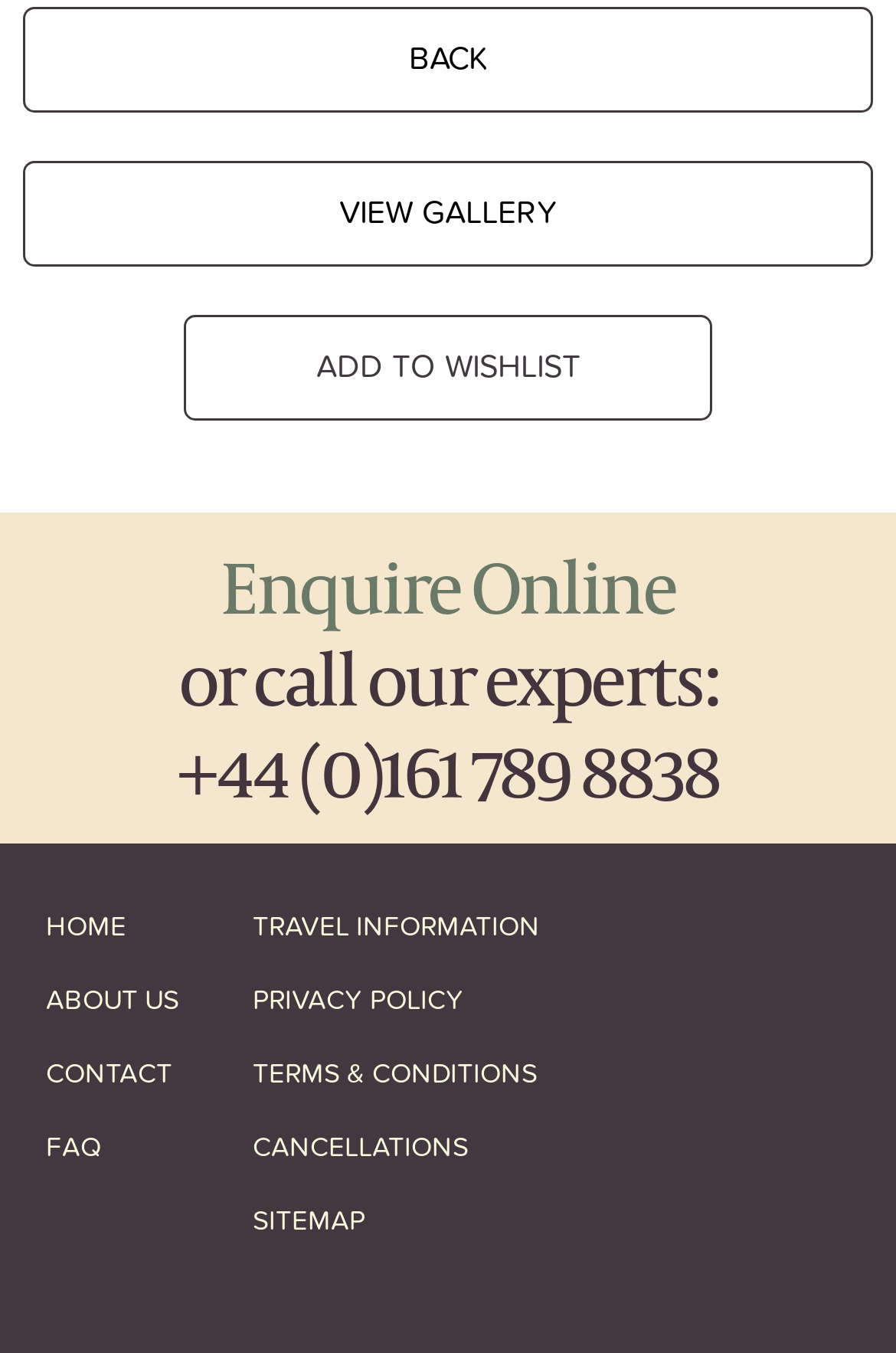Pinpoint the bounding box coordinates of the clickable element to carry out the following instruction: "call the experts."

[0.198, 0.531, 0.802, 0.604]